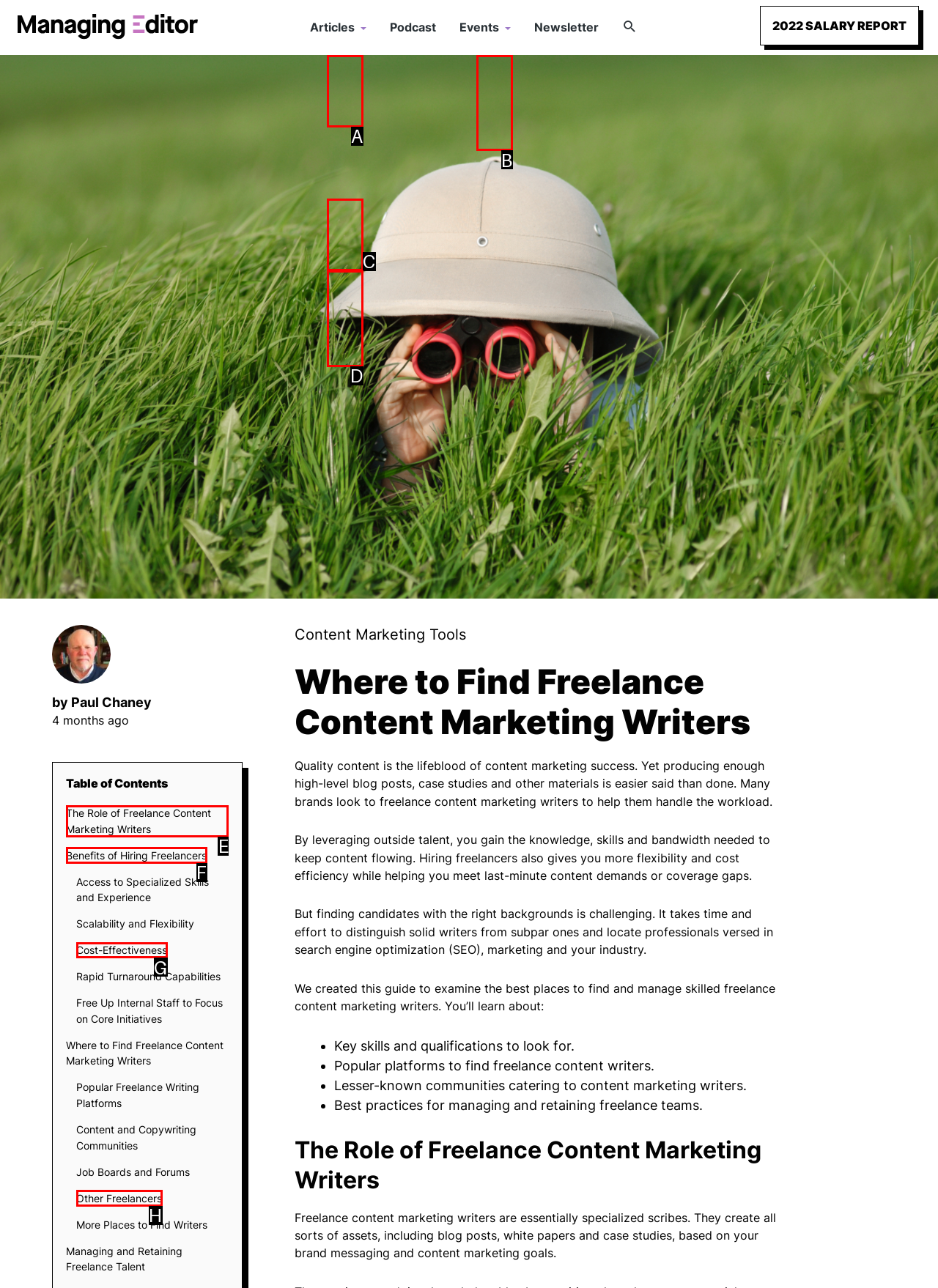Identify the UI element that best fits the description: input value="Name *" name="author"
Respond with the letter representing the correct option.

None